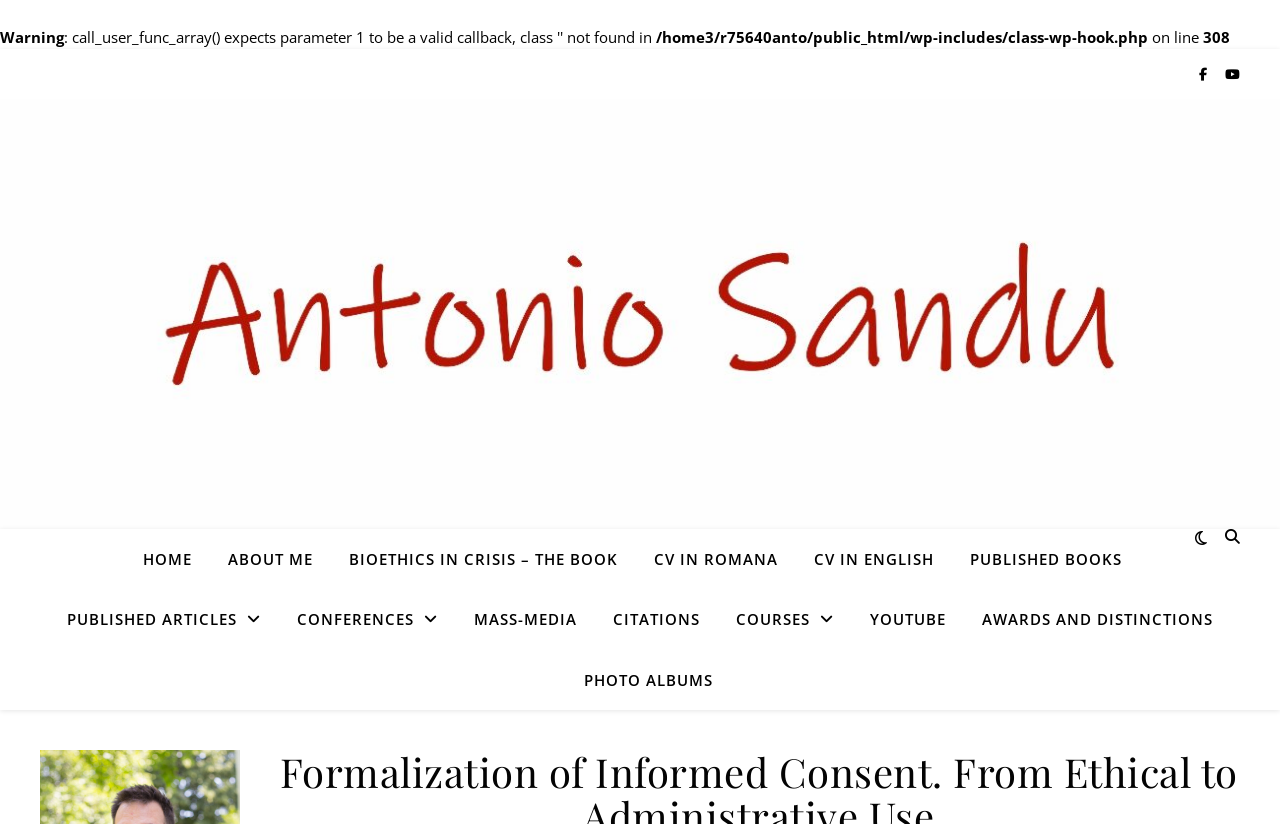Determine the bounding box coordinates of the clickable region to carry out the instruction: "Go to Home".

None